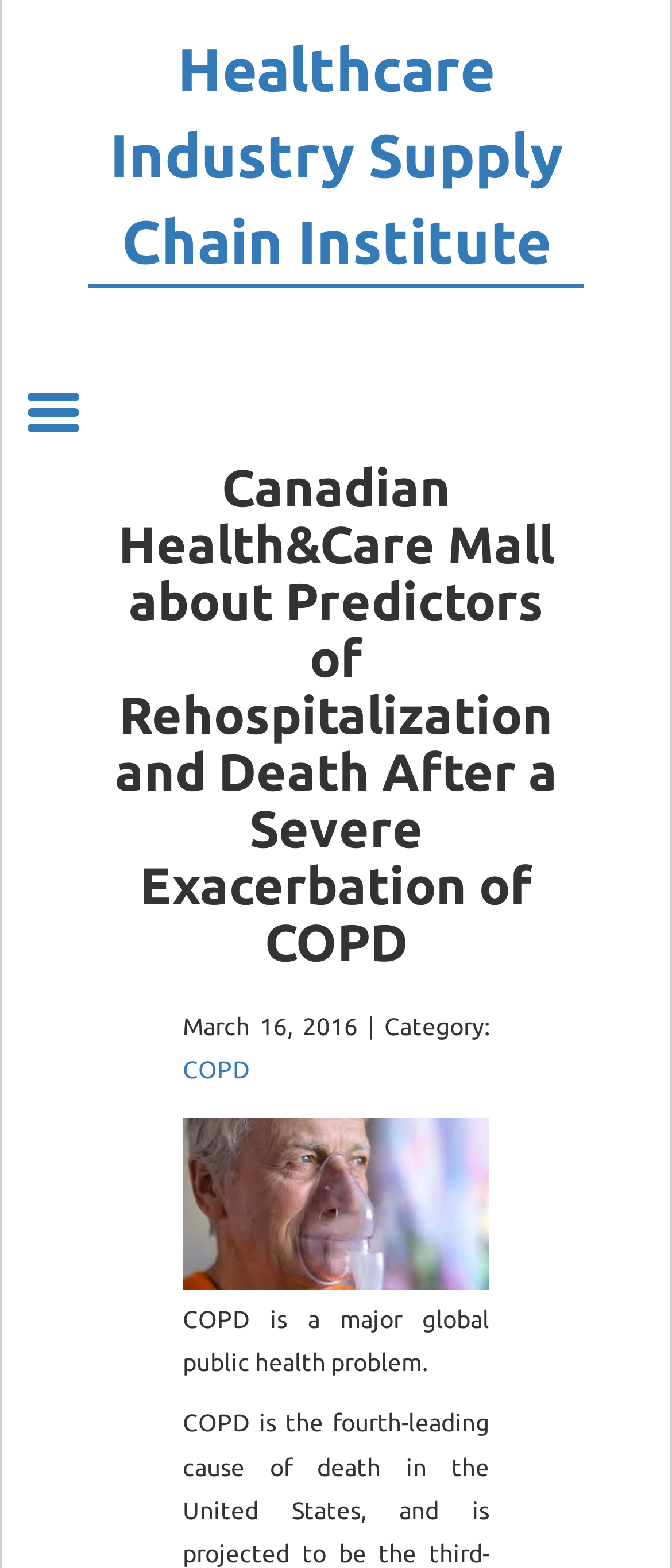Please identify the bounding box coordinates of the region to click in order to complete the task: "Visit the Healthcare Industry Supply Chain Institute website". The coordinates must be four float numbers between 0 and 1, specified as [left, top, right, bottom].

[0.163, 0.022, 0.837, 0.176]